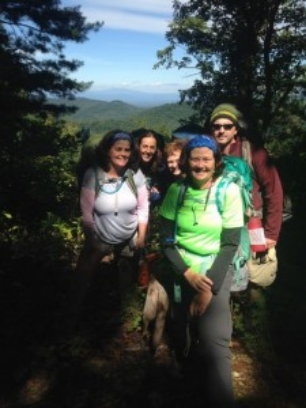Answer the question using only a single word or phrase: 
What color is the shirt of the hiker in the forefront?

Bright green